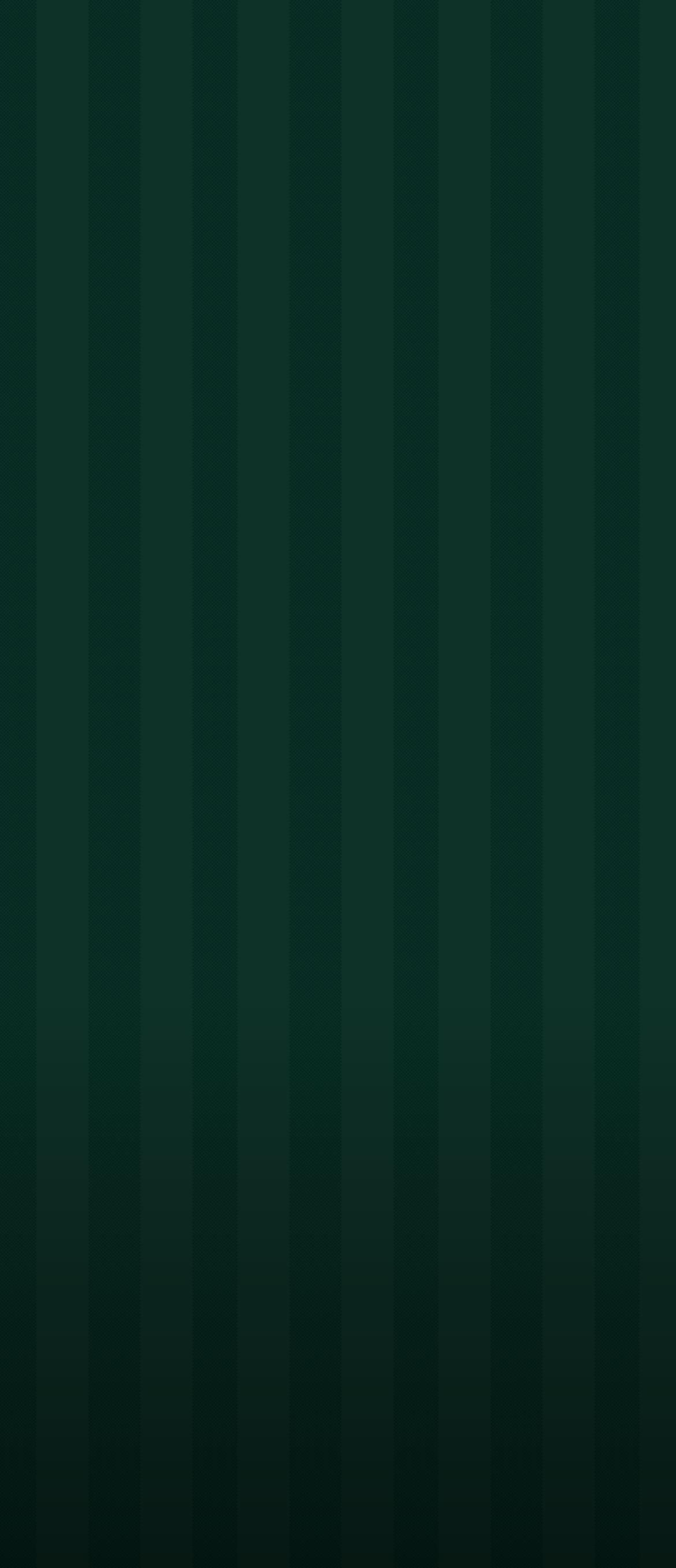How many links are related to 'Monster Mash'?
Please provide a single word or phrase based on the screenshot.

2